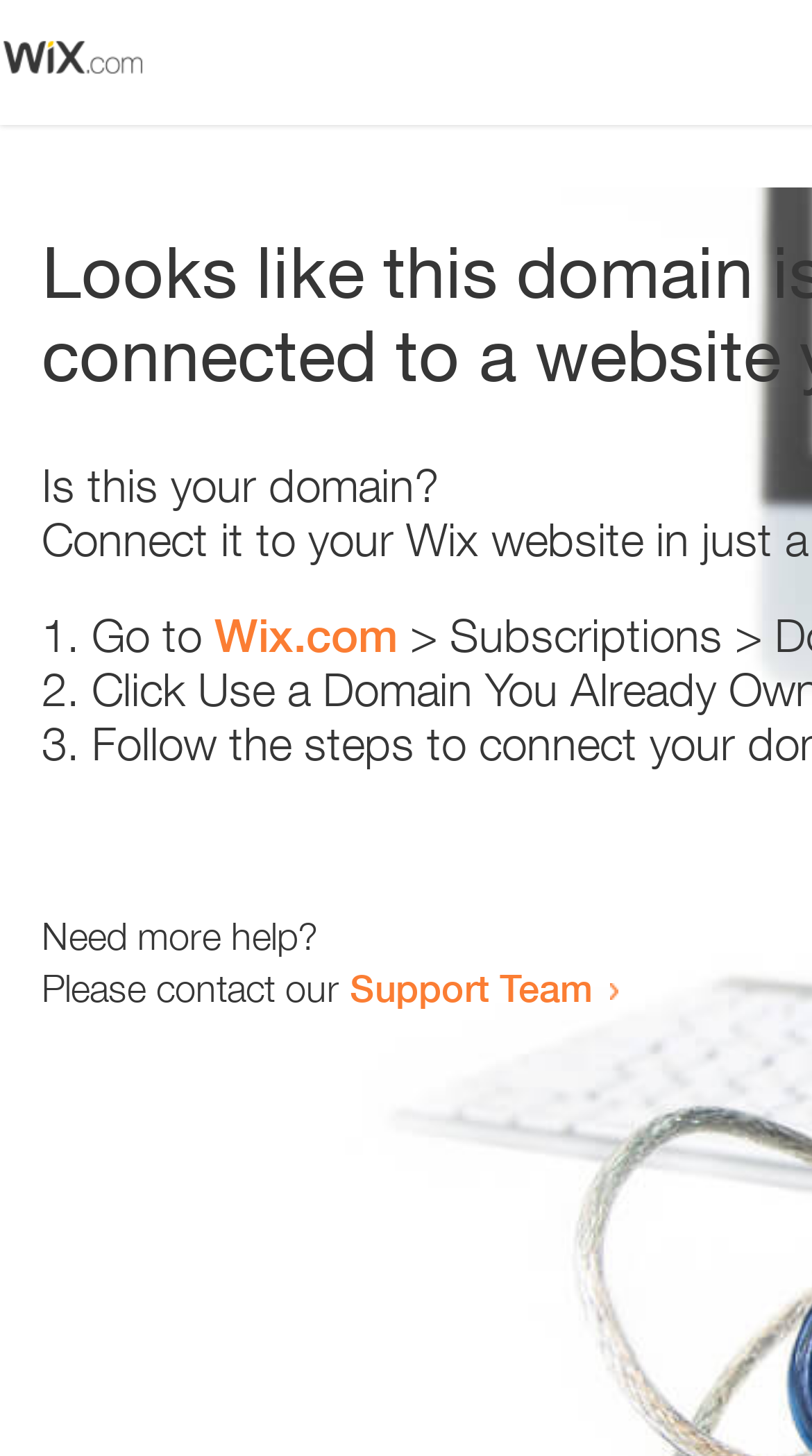How many list markers are present?
Based on the image, give a concise answer in the form of a single word or short phrase.

3